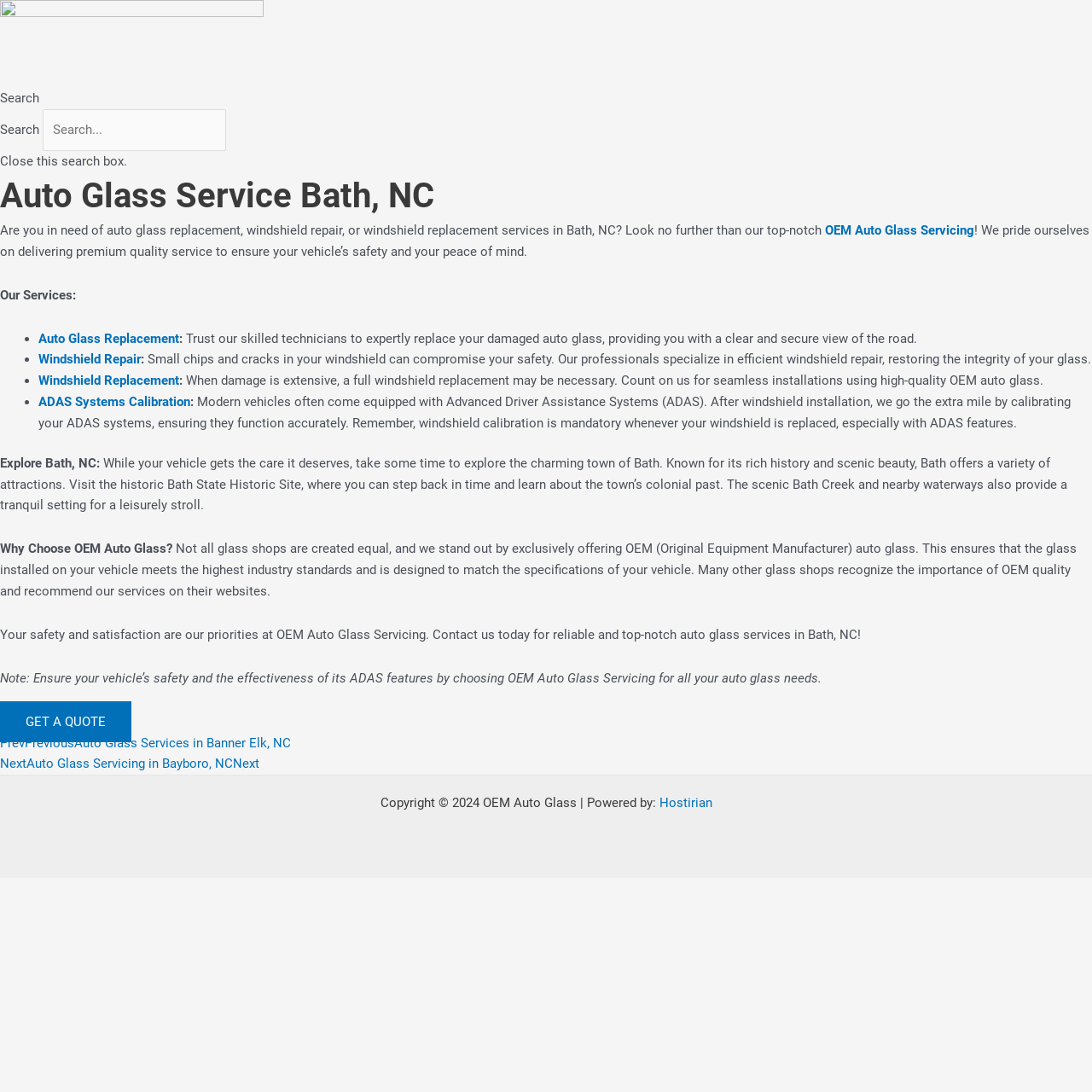Use a single word or phrase to answer the question: What can you do while your vehicle is being serviced?

Explore Bath, NC